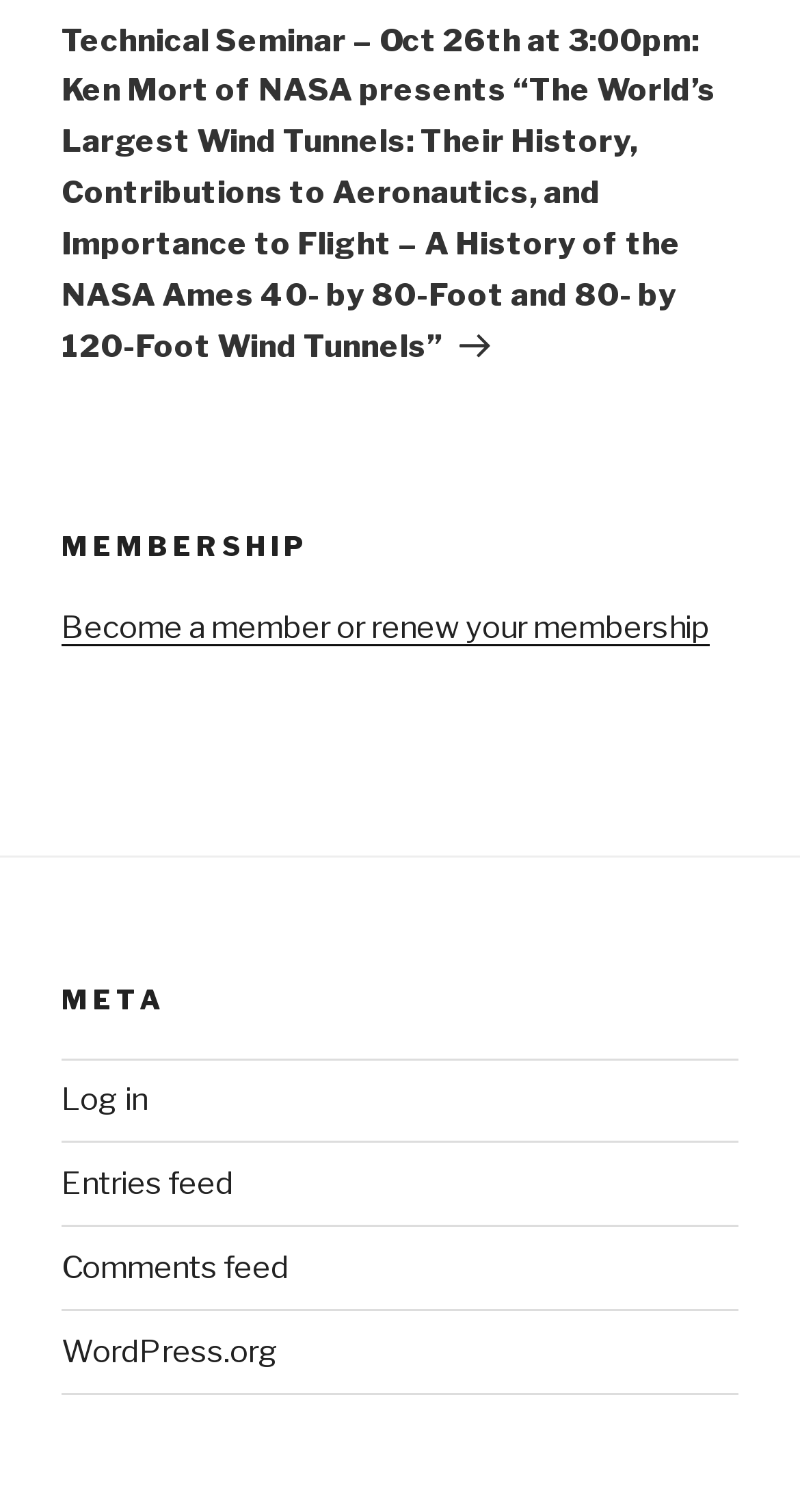How many headings are available in the sidebar?
Could you answer the question with a detailed and thorough explanation?

I found two heading elements in the sidebar: 'MEMBERSHIP' and 'META'.